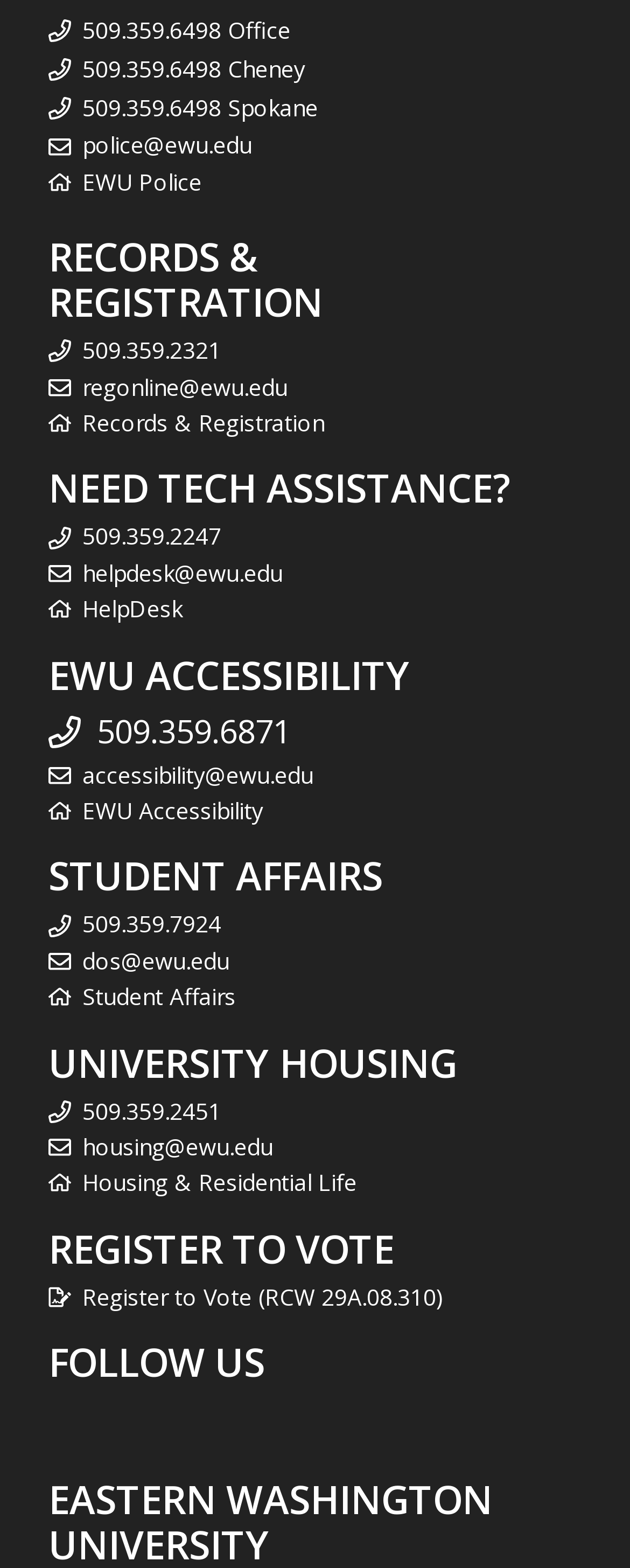Please identify the bounding box coordinates of the clickable region that I should interact with to perform the following instruction: "Get tech assistance". The coordinates should be expressed as four float numbers between 0 and 1, i.e., [left, top, right, bottom].

[0.131, 0.332, 0.351, 0.352]